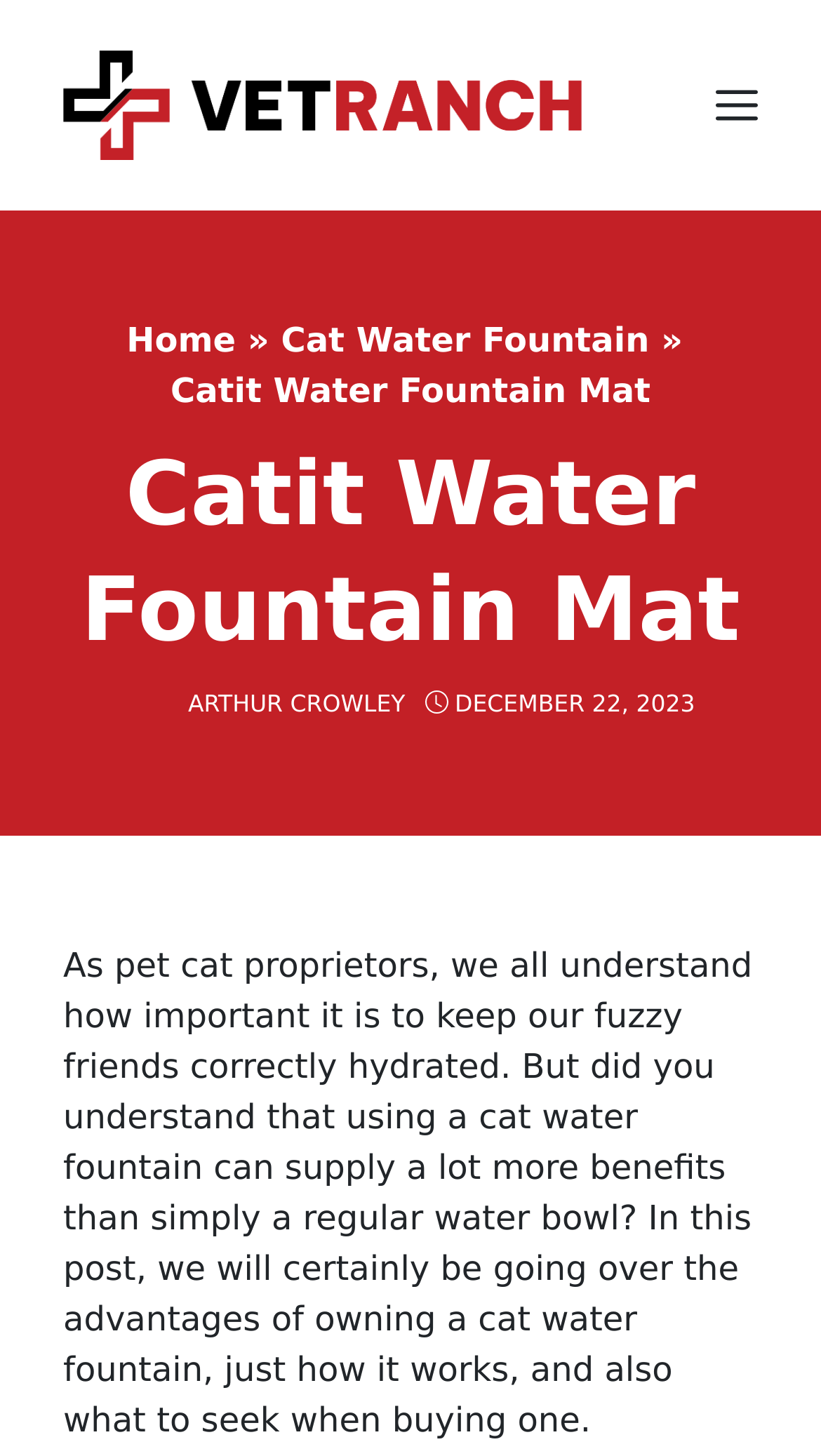Create a detailed summary of the webpage's content and design.

The webpage is about cat water fountains, specifically the Catit Water Fountain Mat. At the top, there is a banner with the site's name "Vet Ranch" and a menu button on the right side. Below the banner, there is a navigation section with links to "Home" and "Cat Water Fountain" separated by a right arrow symbol.

The main content area is divided into two sections. The top section has a heading "Catit Water Fountain Mat" and a link to the author "ARTHUR CROWLEY" on the left side, accompanied by a timestamp "DECEMBER 22, 2023" on the right side. 

The main article starts below the author and timestamp, discussing the importance of keeping pet cats hydrated and the benefits of using a cat water fountain. The article is a lengthy text that occupies most of the content area.